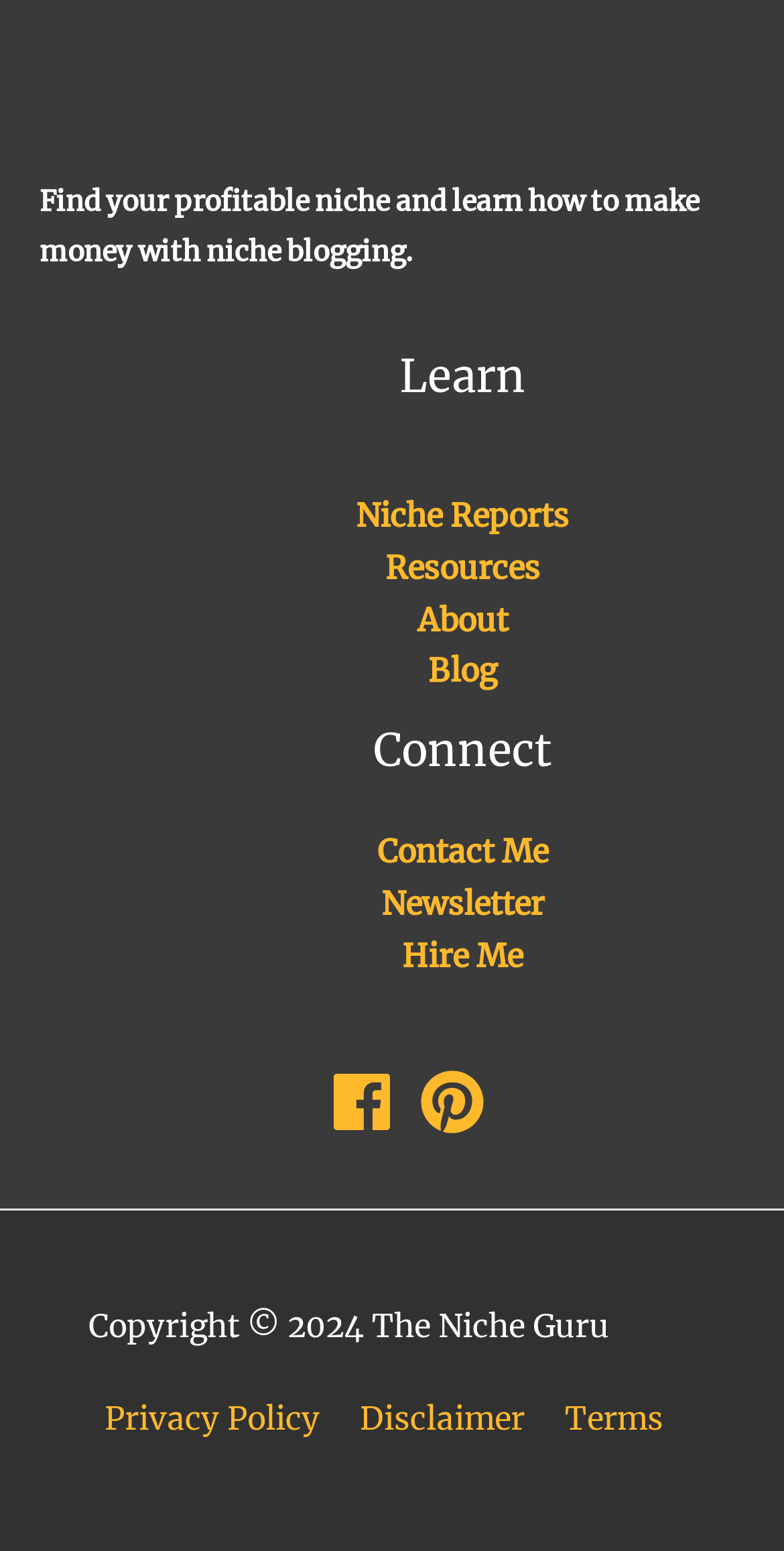Please locate the bounding box coordinates for the element that should be clicked to achieve the following instruction: "Click on Niche Reports". Ensure the coordinates are given as four float numbers between 0 and 1, i.e., [left, top, right, bottom].

[0.454, 0.321, 0.726, 0.345]